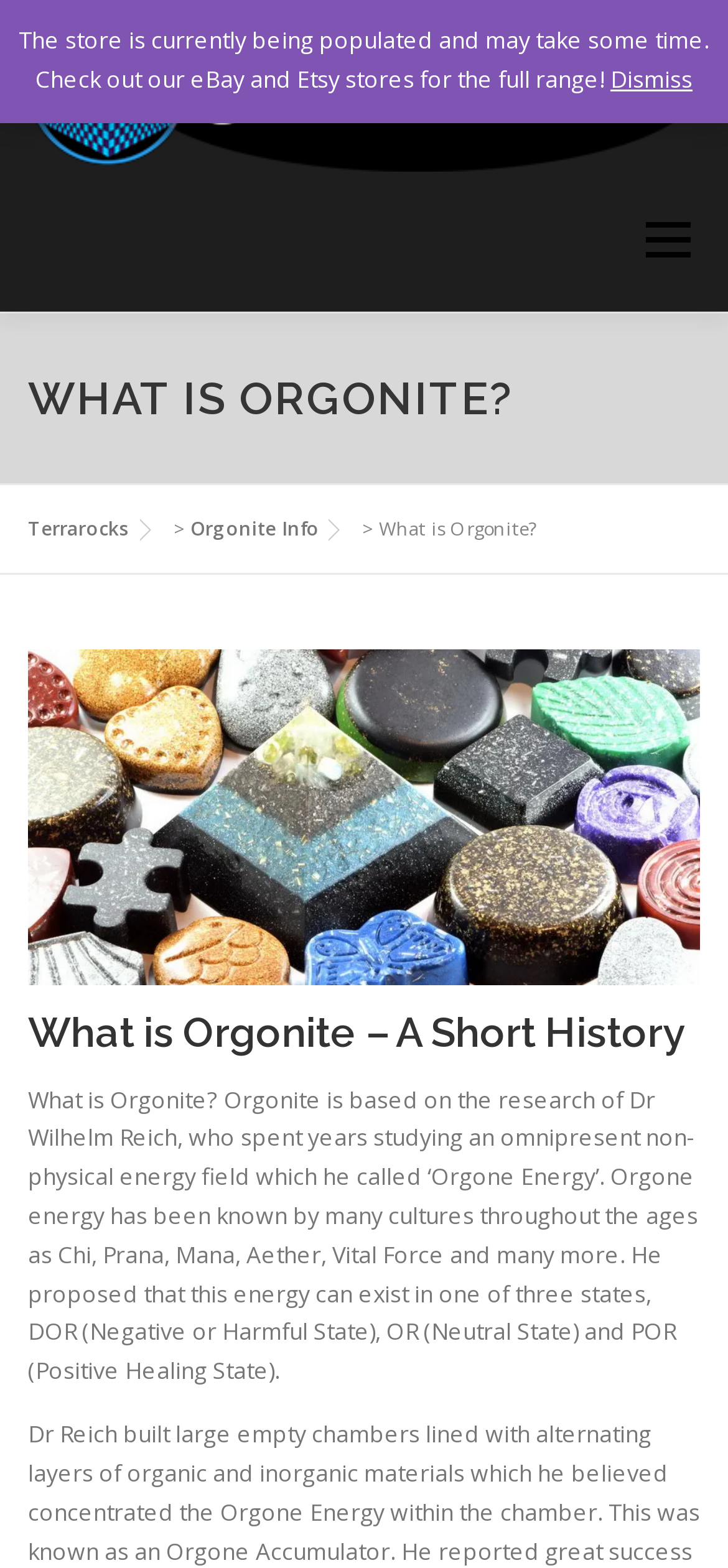Please predict the bounding box coordinates (top-left x, top-left y, bottom-right x, bottom-right y) for the UI element in the screenshot that fits the description: Types of Orgonite

[0.233, 0.448, 0.744, 0.499]